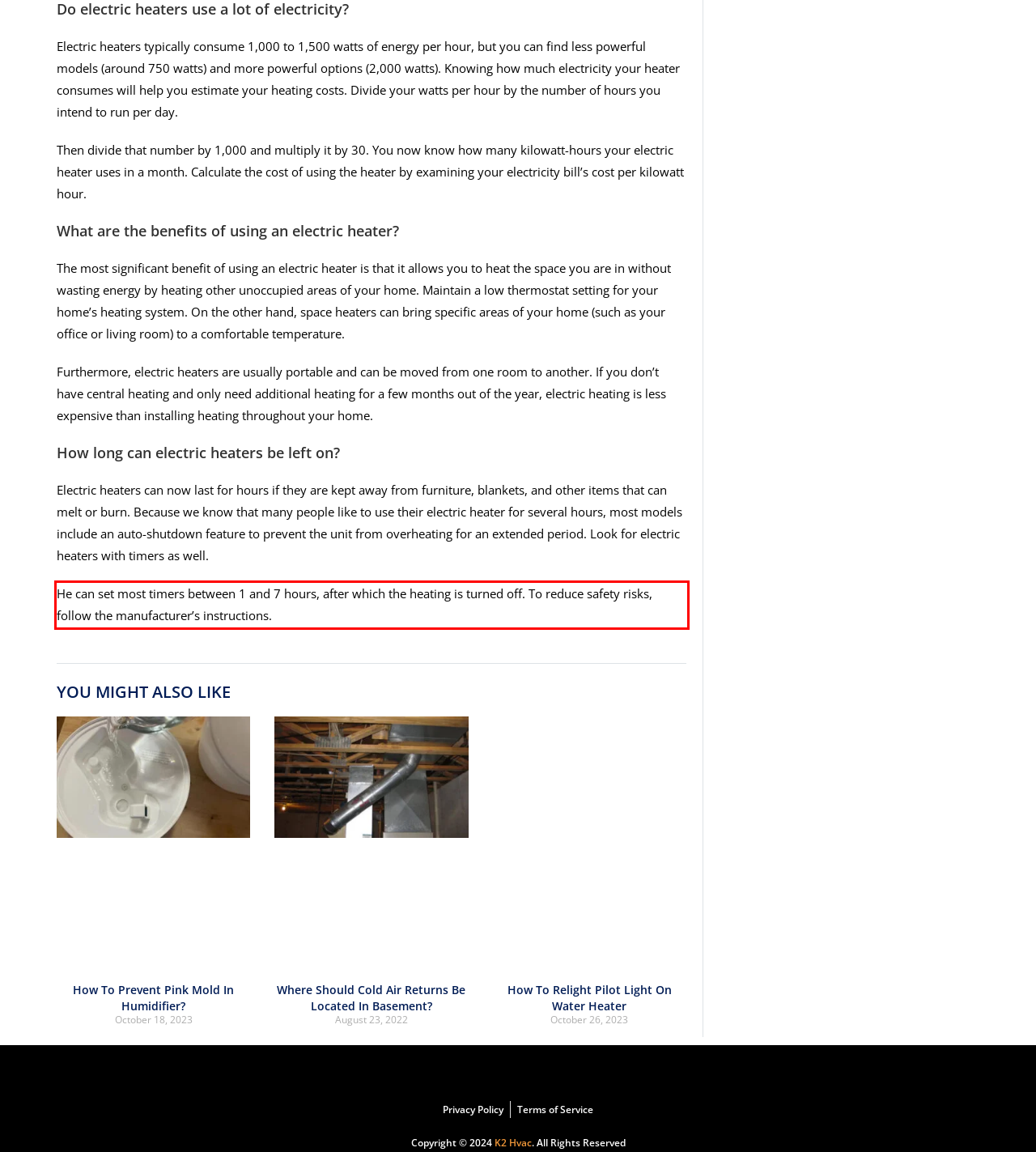You have a webpage screenshot with a red rectangle surrounding a UI element. Extract the text content from within this red bounding box.

He can set most timers between 1 and 7 hours, after which the heating is turned off. To reduce safety risks, follow the manufacturer’s instructions.